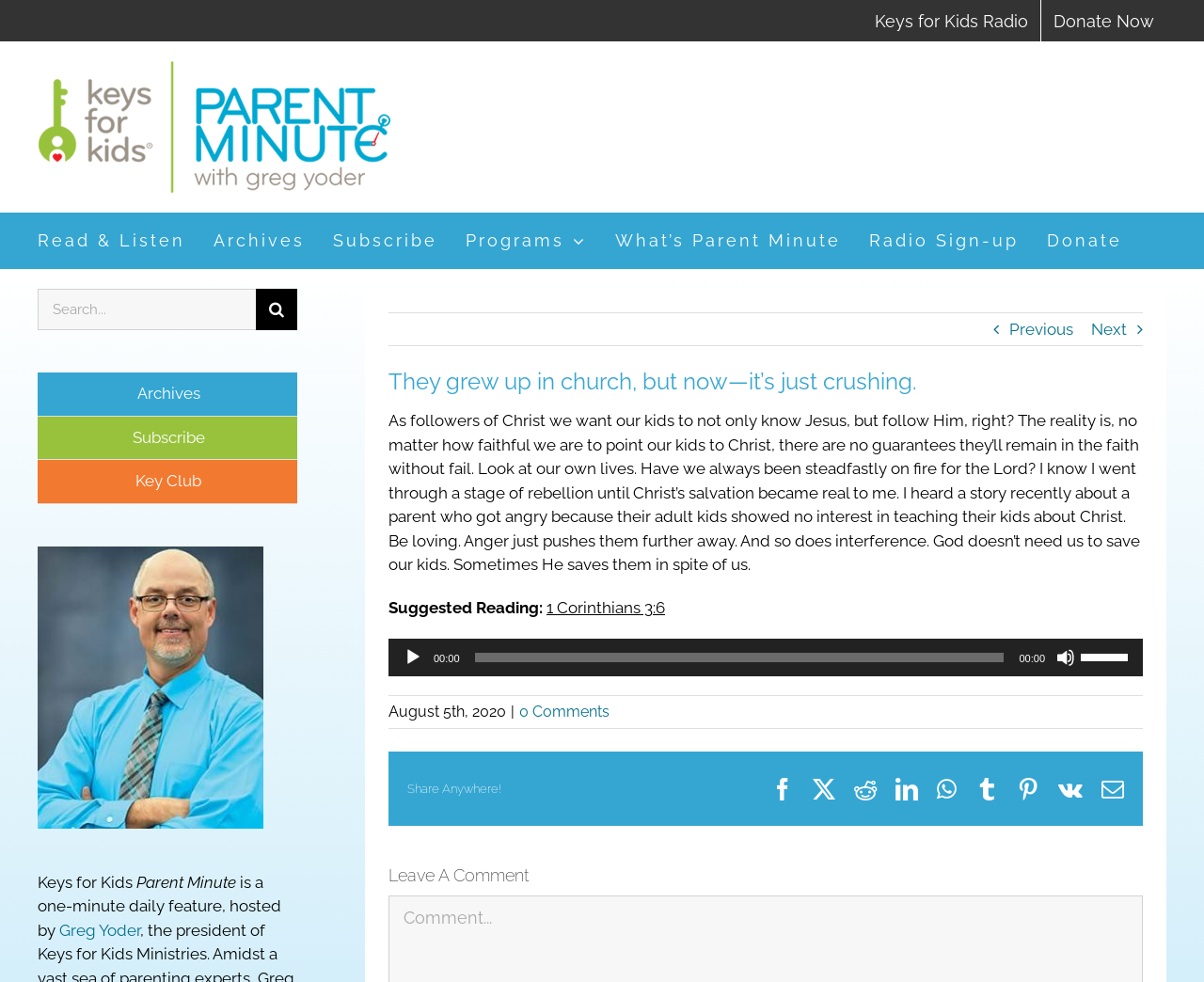Offer a comprehensive description of the webpage’s content and structure.

This webpage is about Parent Minute with Greg Yoder, a daily feature that discusses parenting and faith. At the top of the page, there is a logo and a navigation menu with links to various sections, including "Read & Listen", "Archives", "Subscribe", and "Programs". Below the navigation menu, there is a heading that reads "They grew up in church, but now—it’s just crushing." followed by a paragraph of text that discusses the challenges of raising children in faith.

To the right of the heading, there are links to previous and next articles. Below the paragraph, there is a section with a suggested reading from 1 Corinthians 3:6, and an audio player with controls to play, pause, and adjust the volume. The audio player also displays the current time and allows users to scrub through the audio.

Further down the page, there is a section with the date "August 5th, 2020" and a link to "0 Comments". Below this, there is a heading that reads "Share Anywhere!" with links to various social media platforms, including Facebook, Reddit, LinkedIn, and more.

The page also has a section for leaving a comment, with a heading and a search bar at the top. The search bar allows users to search for specific topics or keywords. There are also links to "Archives", "Subscribe", and "Key Club" on the left side of the page.

At the bottom of the page, there is a section with text that reads "Keys for Kids" and "Parent Minute is a one-minute daily feature, hosted by Greg Yoder".